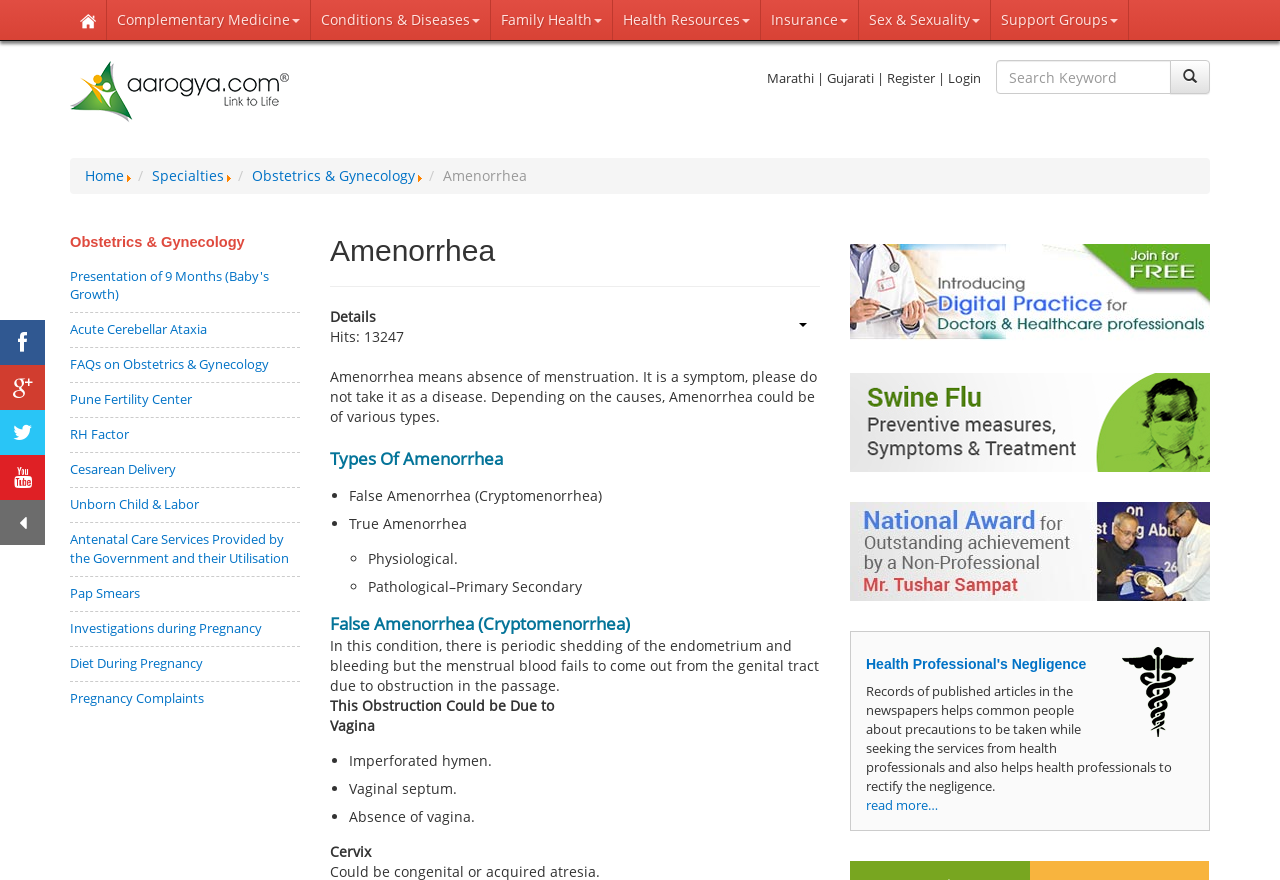With reference to the image, please provide a detailed answer to the following question: What is the main topic of this webpage?

The main topic of this webpage is Amenorrhea, which is indicated by the heading 'Amenorrhea' and the description 'Amenorrhea means absence of menstruation. It is a symptom, please do not take it as a disease. Depending on the causes, Amenorrhea could be of various types.'